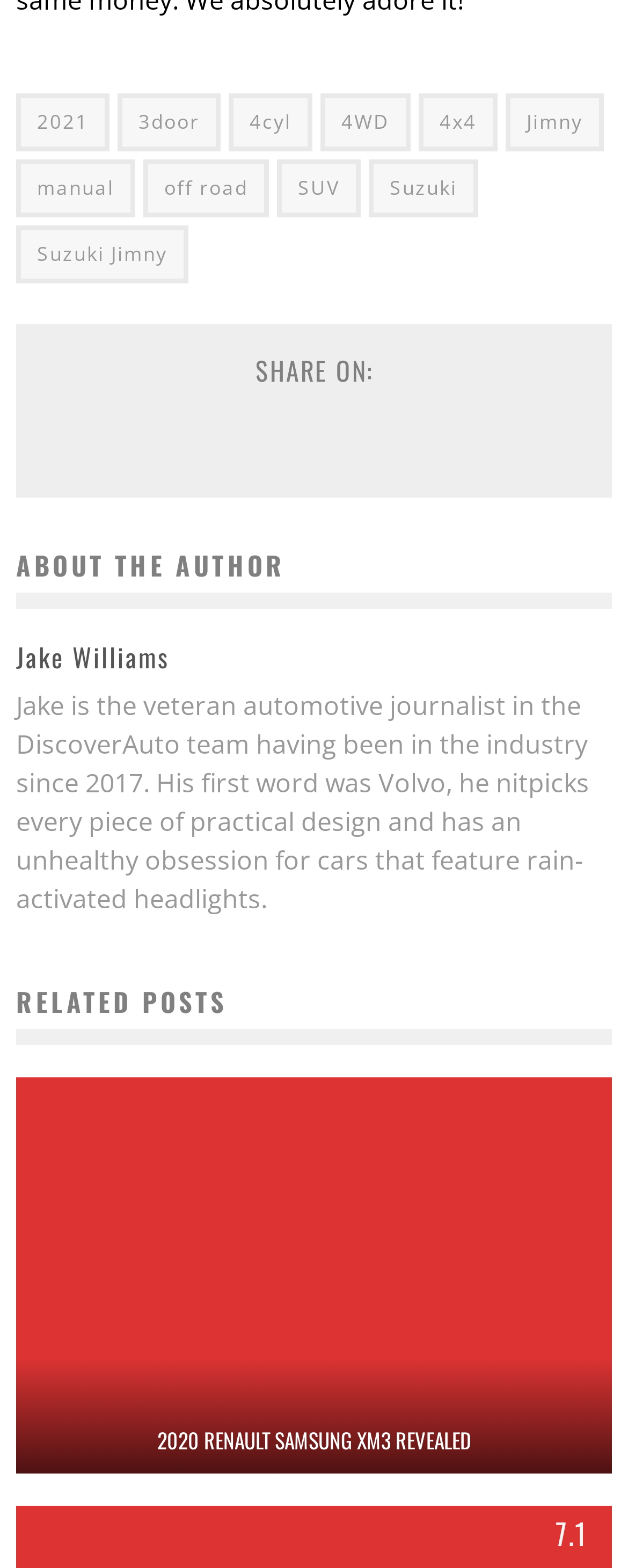What is the author's name?
Could you give a comprehensive explanation in response to this question?

The author's name is mentioned in the 'ABOUT THE AUTHOR' section, where it says 'Jake is the veteran automotive journalist...'.